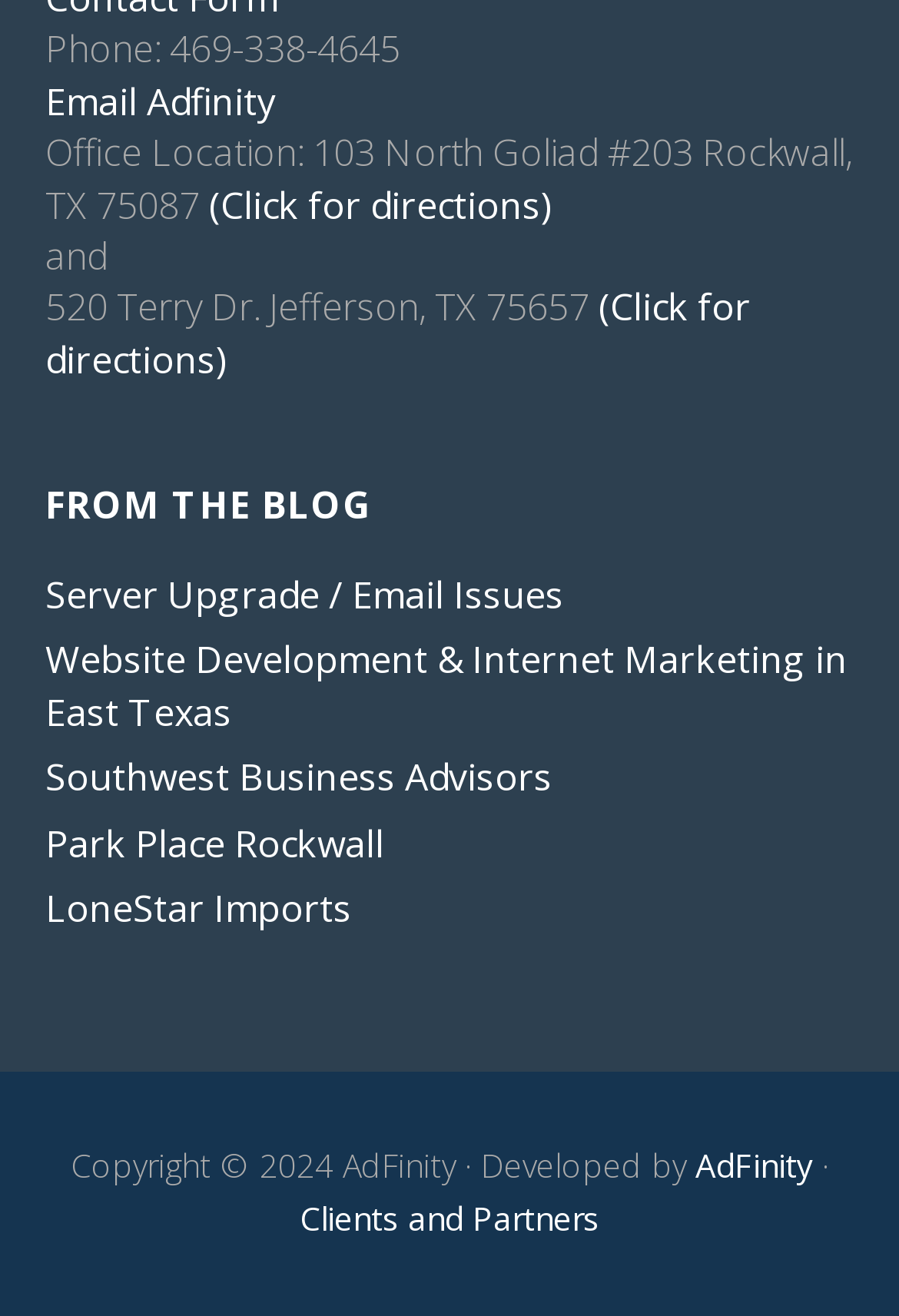Please determine the bounding box coordinates of the element's region to click for the following instruction: "Click Email Adfinity".

[0.05, 0.057, 0.306, 0.096]